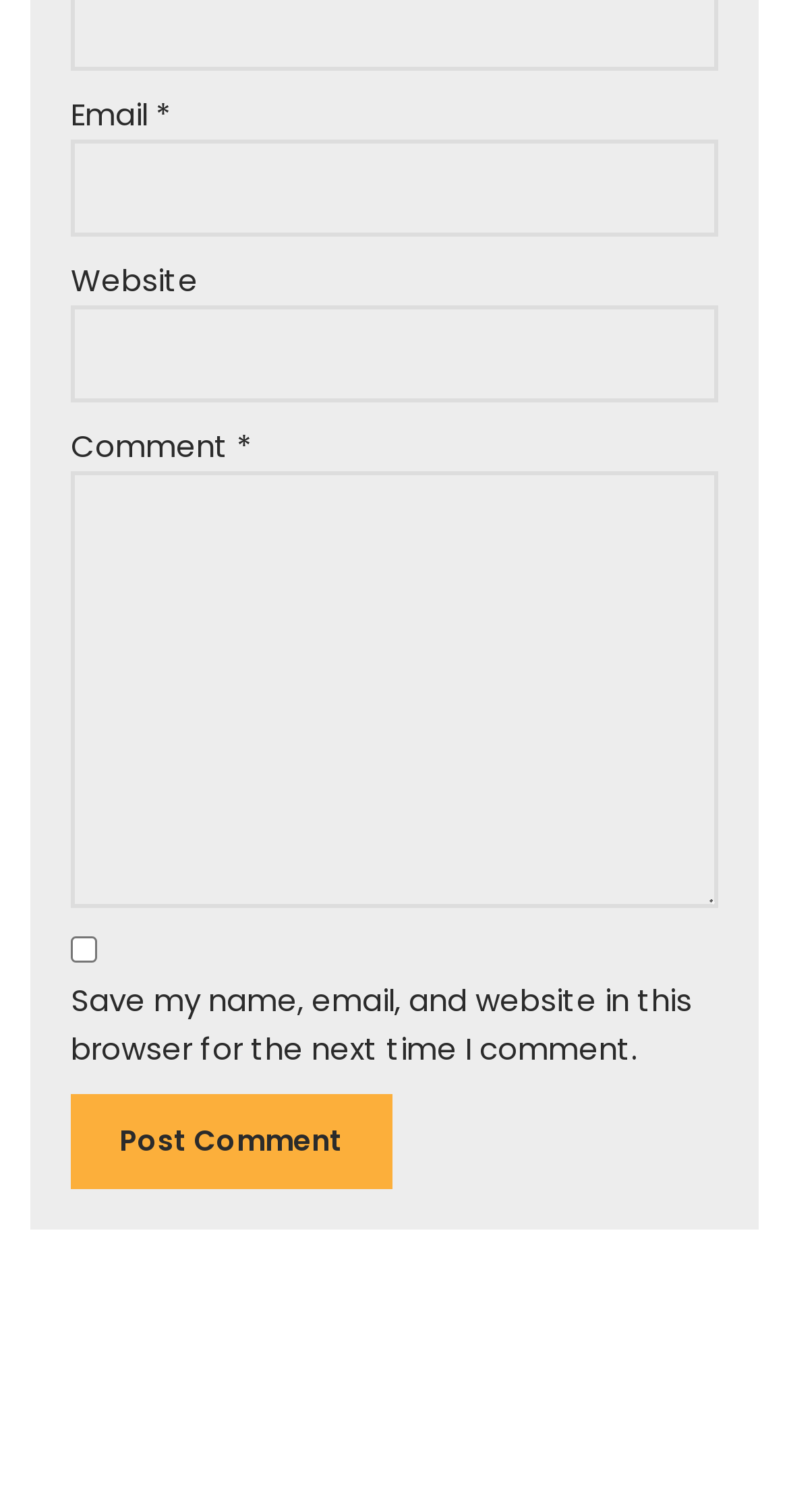Provide the bounding box coordinates, formatted as (top-left x, top-left y, bottom-right x, bottom-right y), with all values being floating point numbers between 0 and 1. Identify the bounding box of the UI element that matches the description: parent_node: Website name="url"

[0.09, 0.202, 0.91, 0.267]